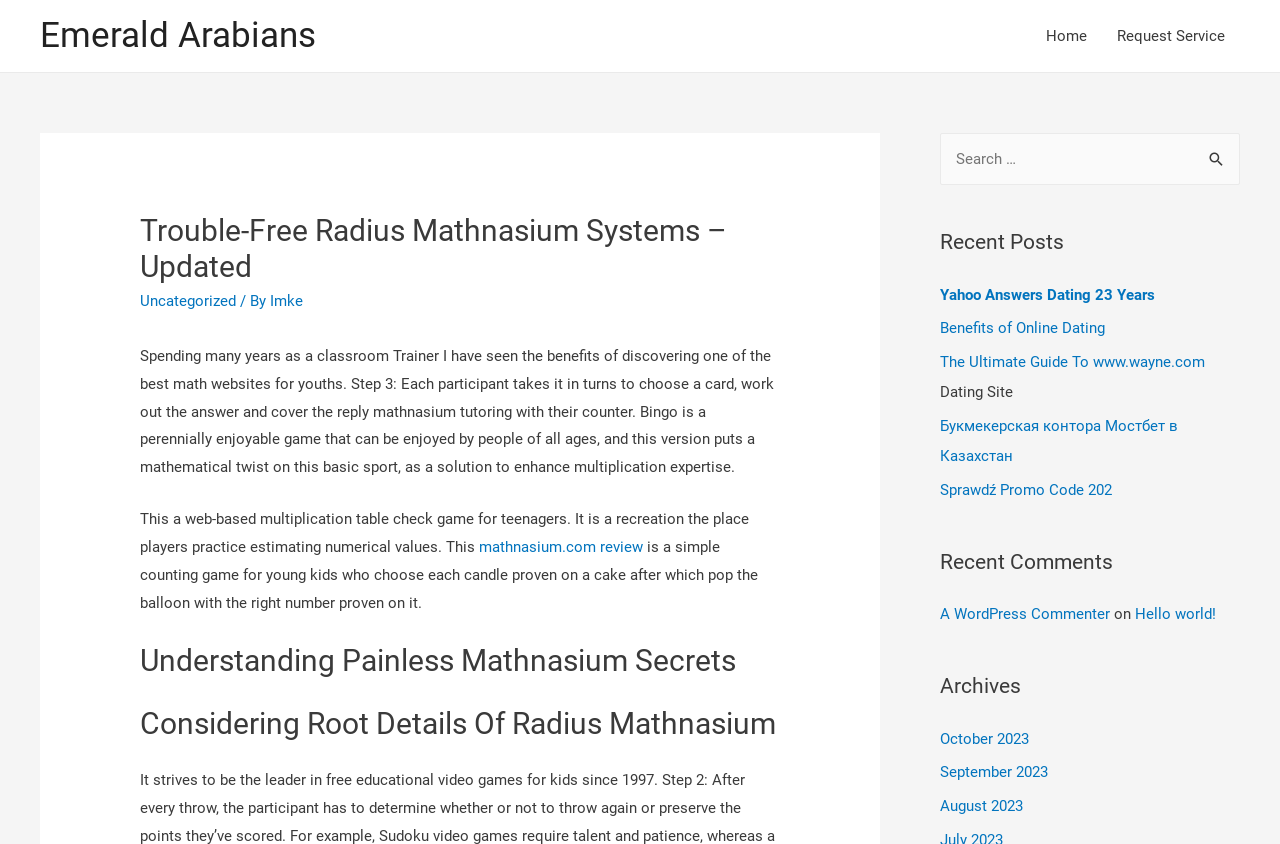Can you extract the primary headline text from the webpage?

Trouble-Free Radius Mathnasium Systems – Updated